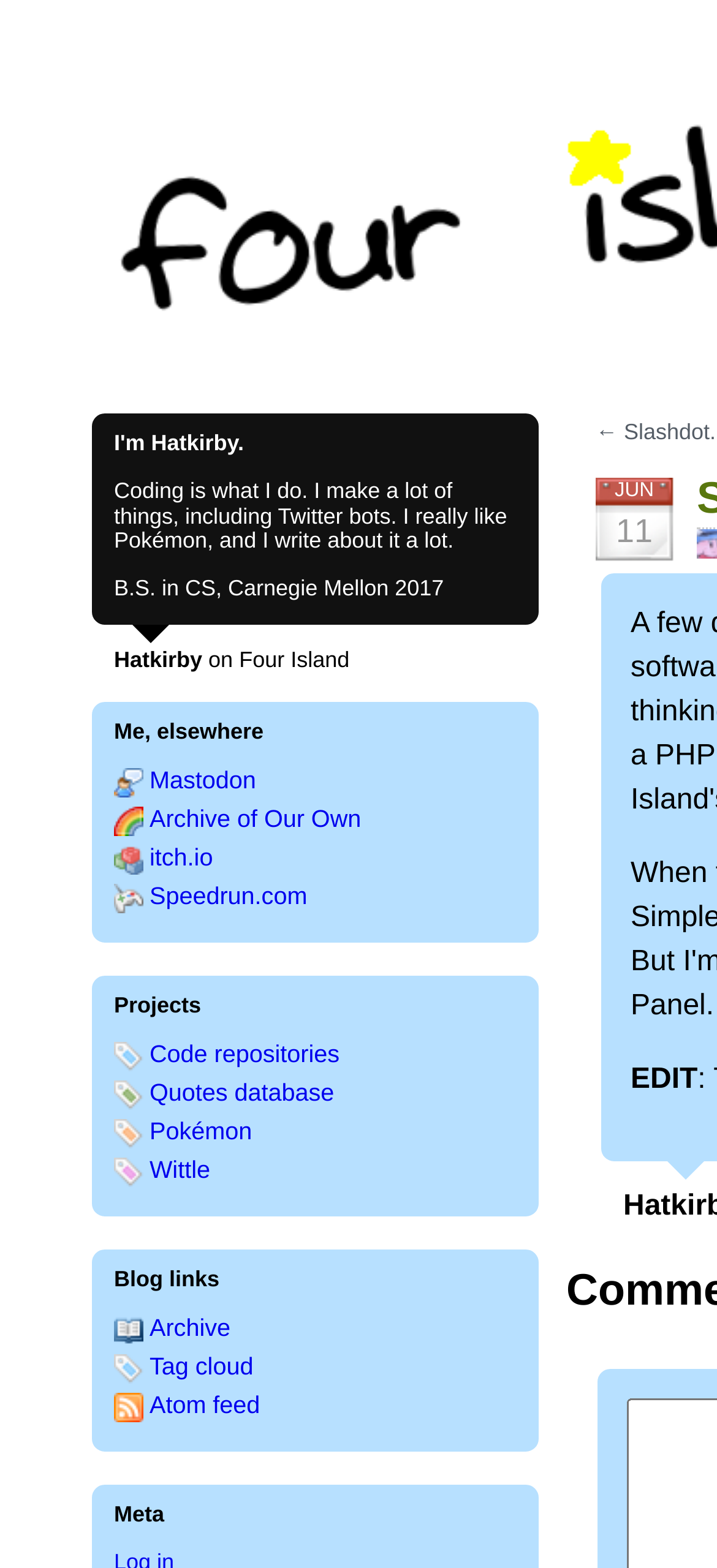Locate the bounding box coordinates of the element to click to perform the following action: 'View the author's Mastodon profile'. The coordinates should be given as four float values between 0 and 1, in the form of [left, top, right, bottom].

[0.209, 0.489, 0.357, 0.507]